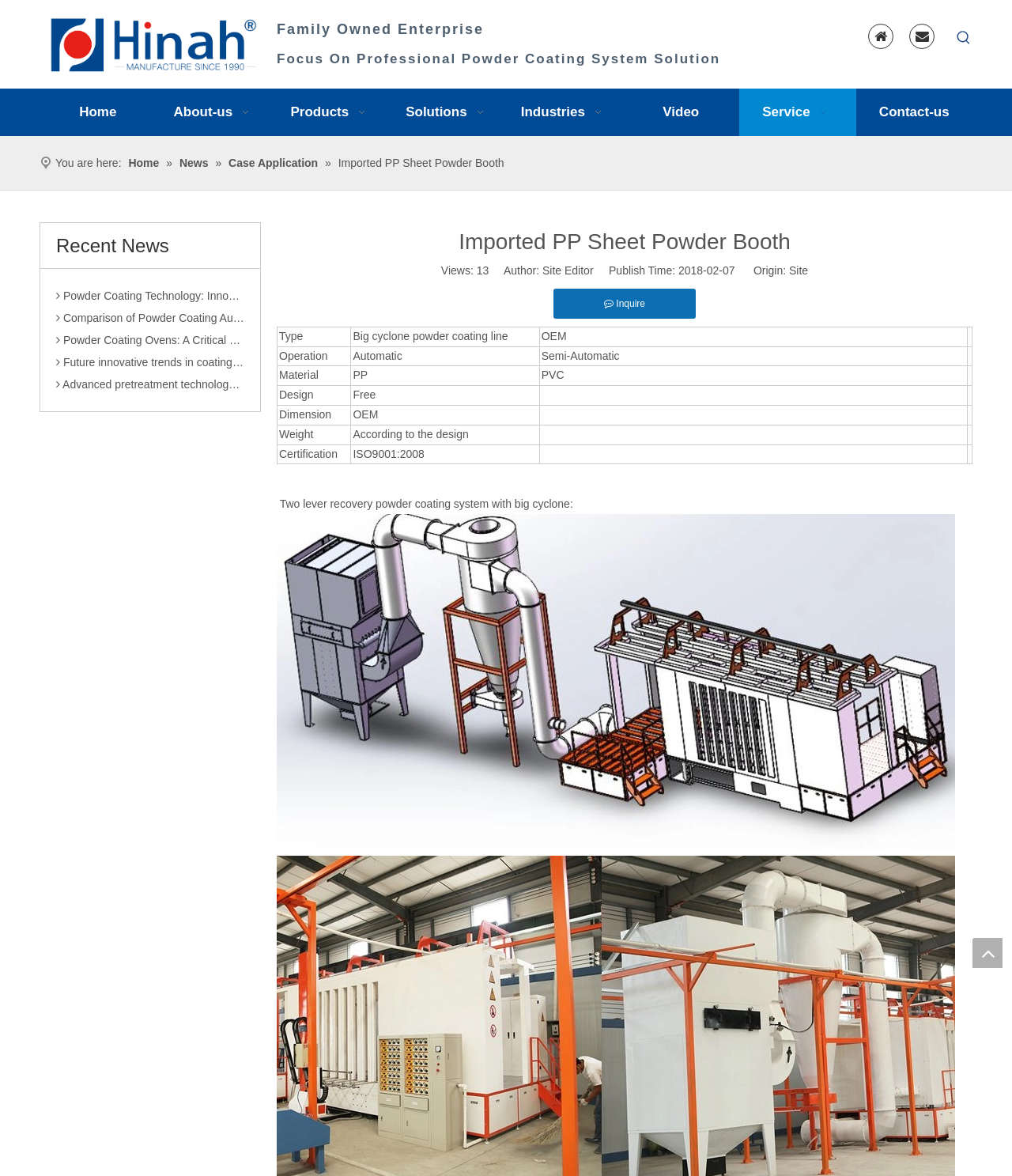What is the purpose of the table on the webpage?
Please use the visual content to give a single word or phrase answer.

To display product specifications